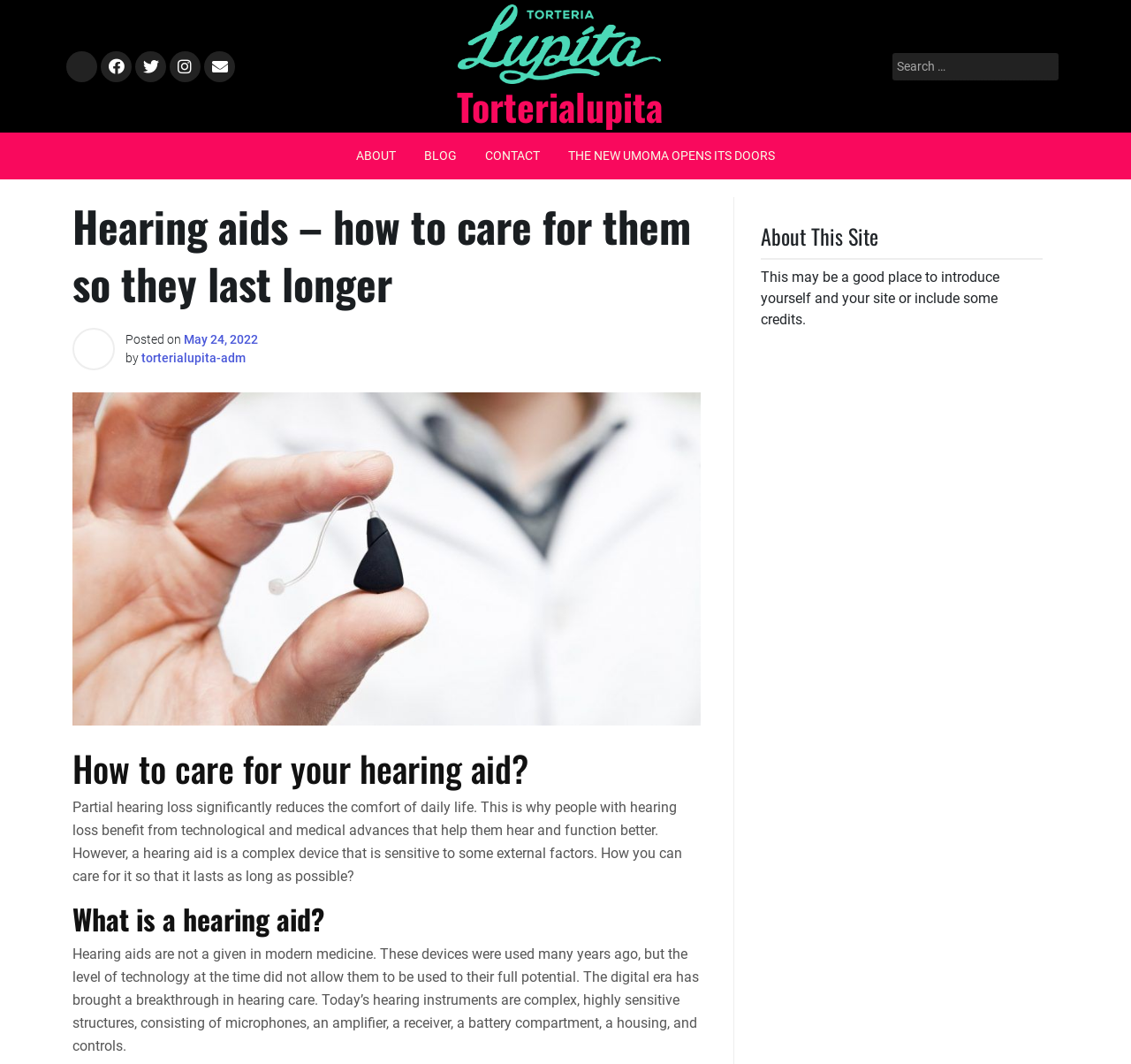Identify and extract the main heading from the webpage.

Hearing aids – how to care for them so they last longer